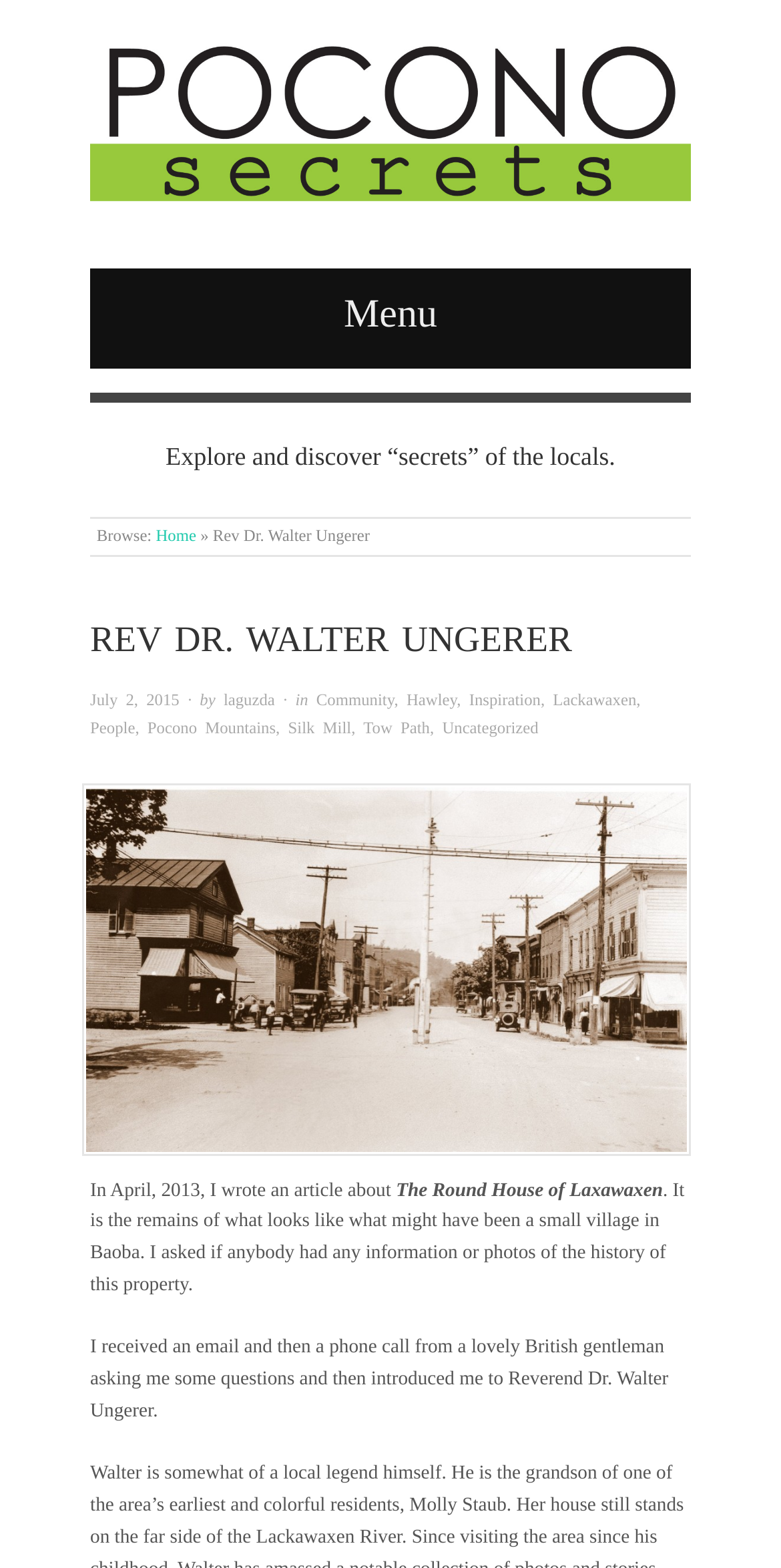Predict the bounding box of the UI element based on the description: "Pocono Mountains". The coordinates should be four float numbers between 0 and 1, formatted as [left, top, right, bottom].

[0.189, 0.458, 0.353, 0.47]